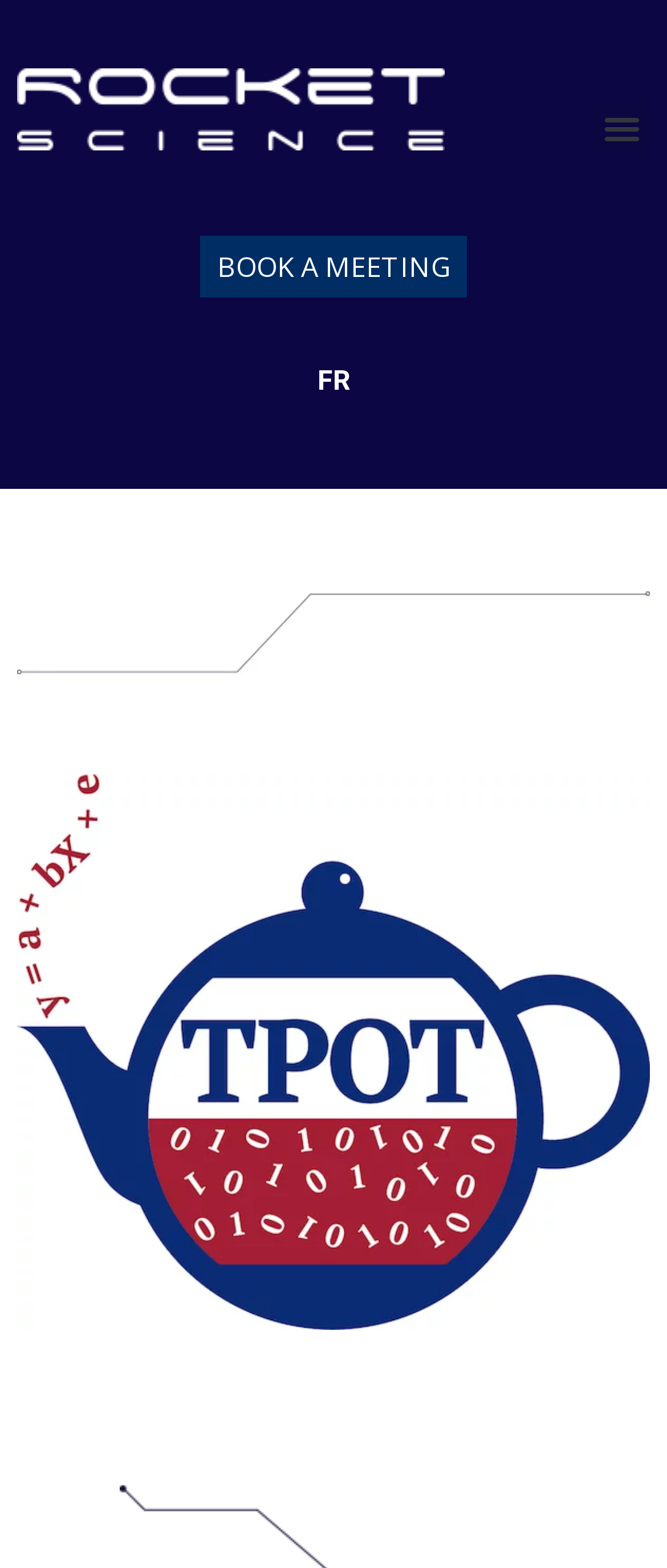Predict the bounding box of the UI element based on the description: "alt="One-page-site-rocke-science3_03" title="One-page-site-rocke-science3_03"". The coordinates should be four float numbers between 0 and 1, formatted as [left, top, right, bottom].

[0.026, 0.044, 0.667, 0.096]